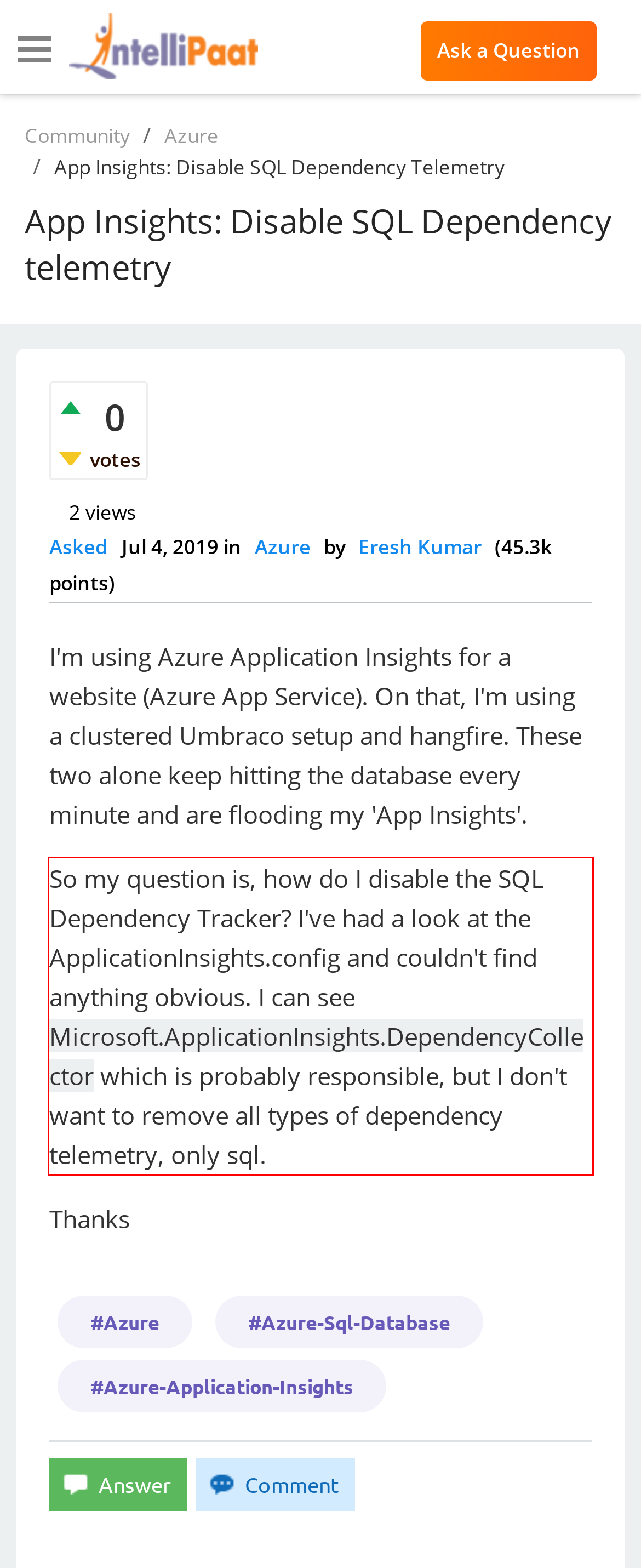Look at the screenshot of the webpage, locate the red rectangle bounding box, and generate the text content that it contains.

So my question is, how do I disable the SQL Dependency Tracker? I've had a look at the ApplicationInsights.config and couldn't find anything obvious. I can see Microsoft.ApplicationInsights.DependencyCollector which is probably responsible, but I don't want to remove all types of dependency telemetry, only sql.